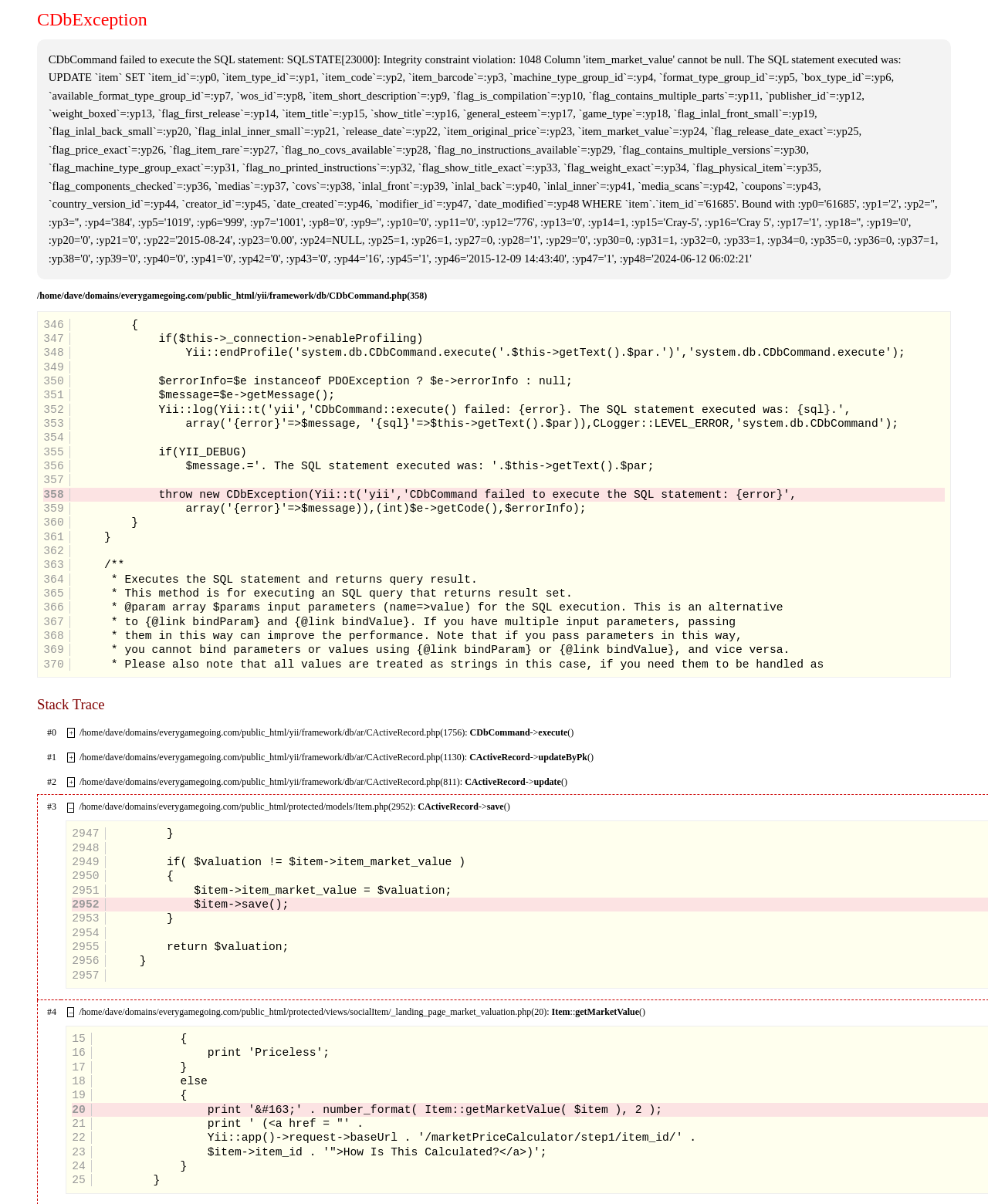Construct a thorough caption encompassing all aspects of the webpage.

The webpage appears to be a code debugging or error page, with a focus on a specific exception, "CDbException". At the top of the page, there is a heading with the same name, "CDbException", which spans almost the entire width of the page.

Below the heading, there is a block of code with line numbers, starting from 346 and going up to 362. The code is indented, indicating a hierarchical structure, and includes various programming language constructs such as if-else statements, function calls, and variable assignments.

To the right of the code block, there are several short lines of text, each with a line number, ranging from 358 to 370. These lines appear to be comments or annotations related to the code.

Further down the page, there is another heading, "Stack Trace", which spans almost the entire width of the page. Below this heading, there is a grid-like structure with several columns, each containing a series of short lines of text, including code snippets and variable values.

The grid structure is divided into several sections, each with its own set of code snippets and variable values. The code snippets appear to be related to database queries and error handling, and include function calls, variable assignments, and conditional statements.

Overall, the webpage appears to be a debugging or error page, providing detailed information about a specific exception or error, including code snippets, variable values, and stack trace information.